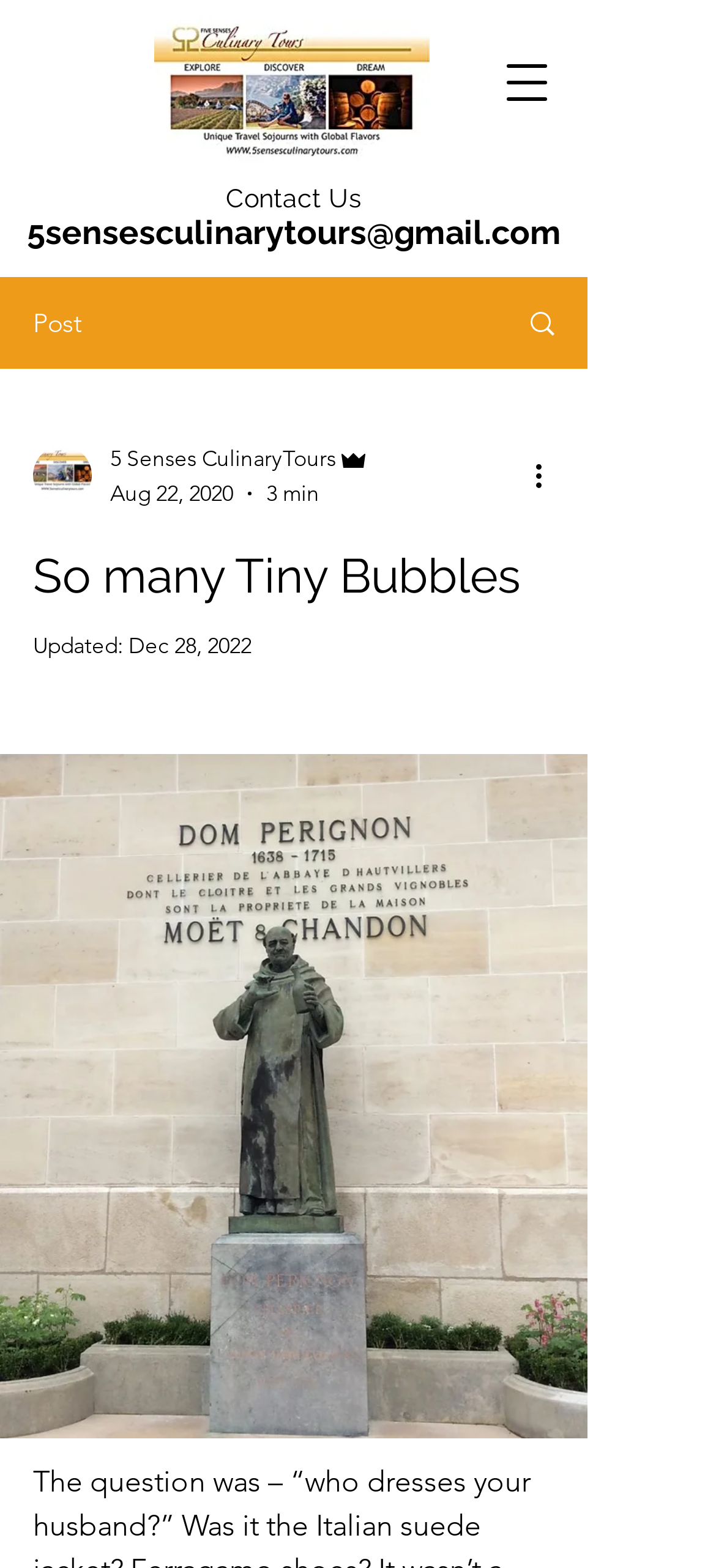What is the name of the culinary tour company?
Answer the question based on the image using a single word or a brief phrase.

5 Senses Culinary Tours